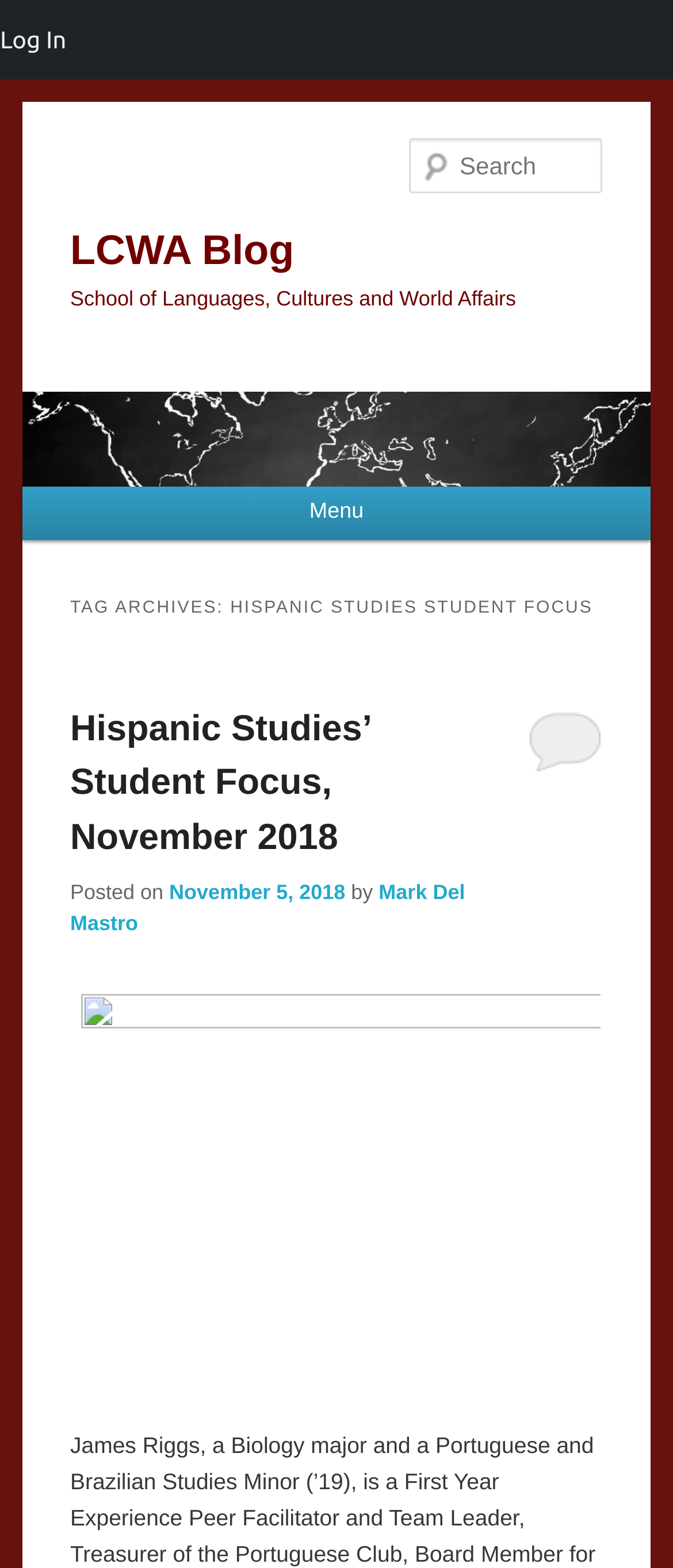What is the title of the main article?
Answer the question with a single word or phrase derived from the image.

Hispanic Studies’ Student Focus, November 2018